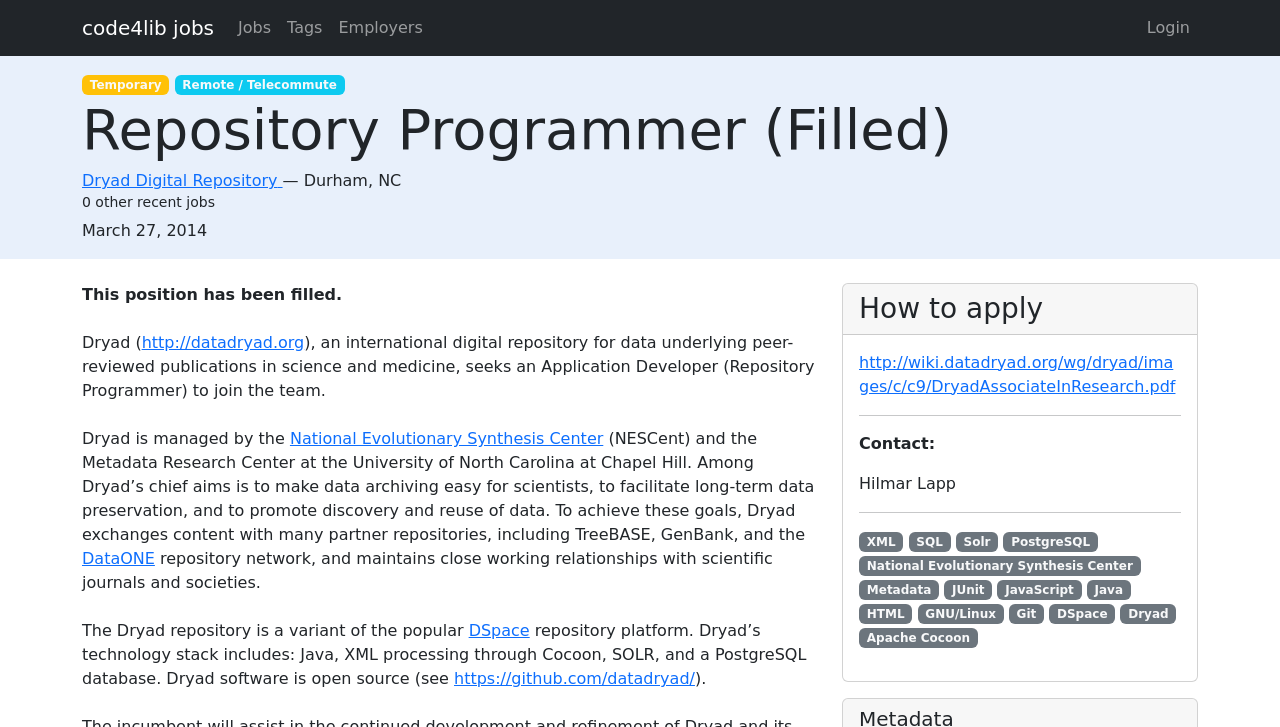Give a concise answer using one word or a phrase to the following question:
What is the job title of the filled position?

Repository Programmer